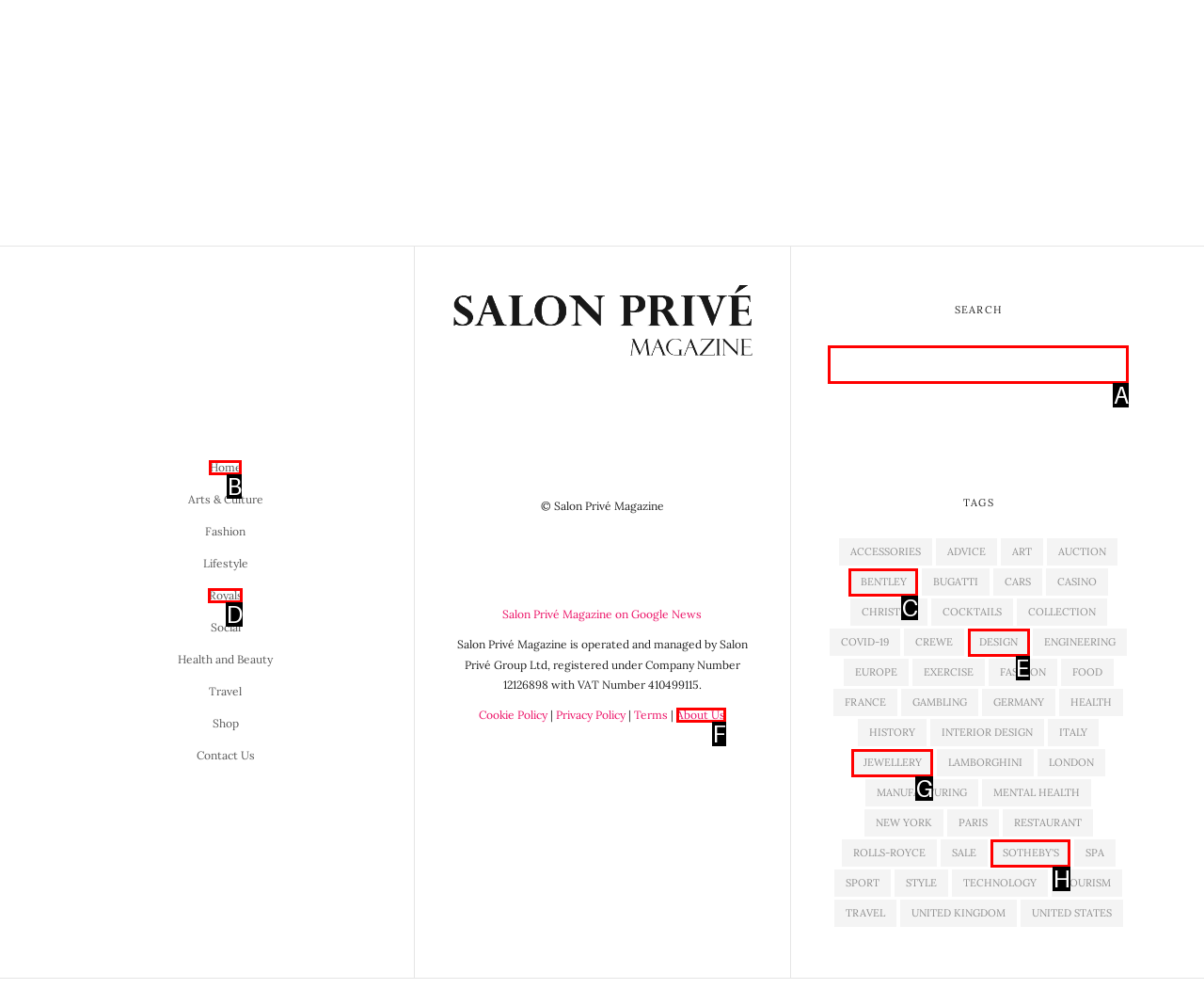Based on the choices marked in the screenshot, which letter represents the correct UI element to perform the task: Click on the 'About Us' link?

F